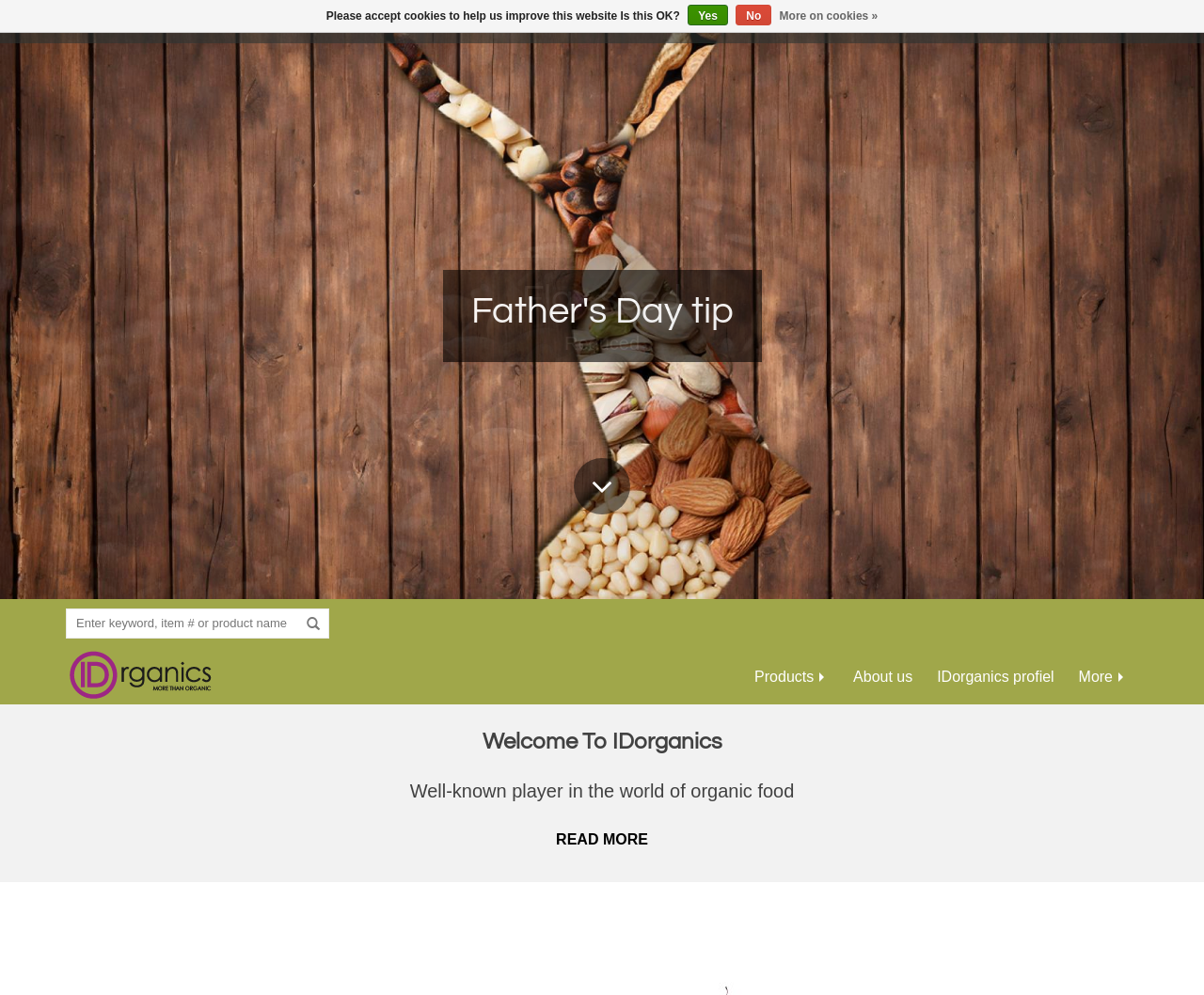Show the bounding box coordinates of the element that should be clicked to complete the task: "Read about 'Retractable Bleachers For Schools'".

None